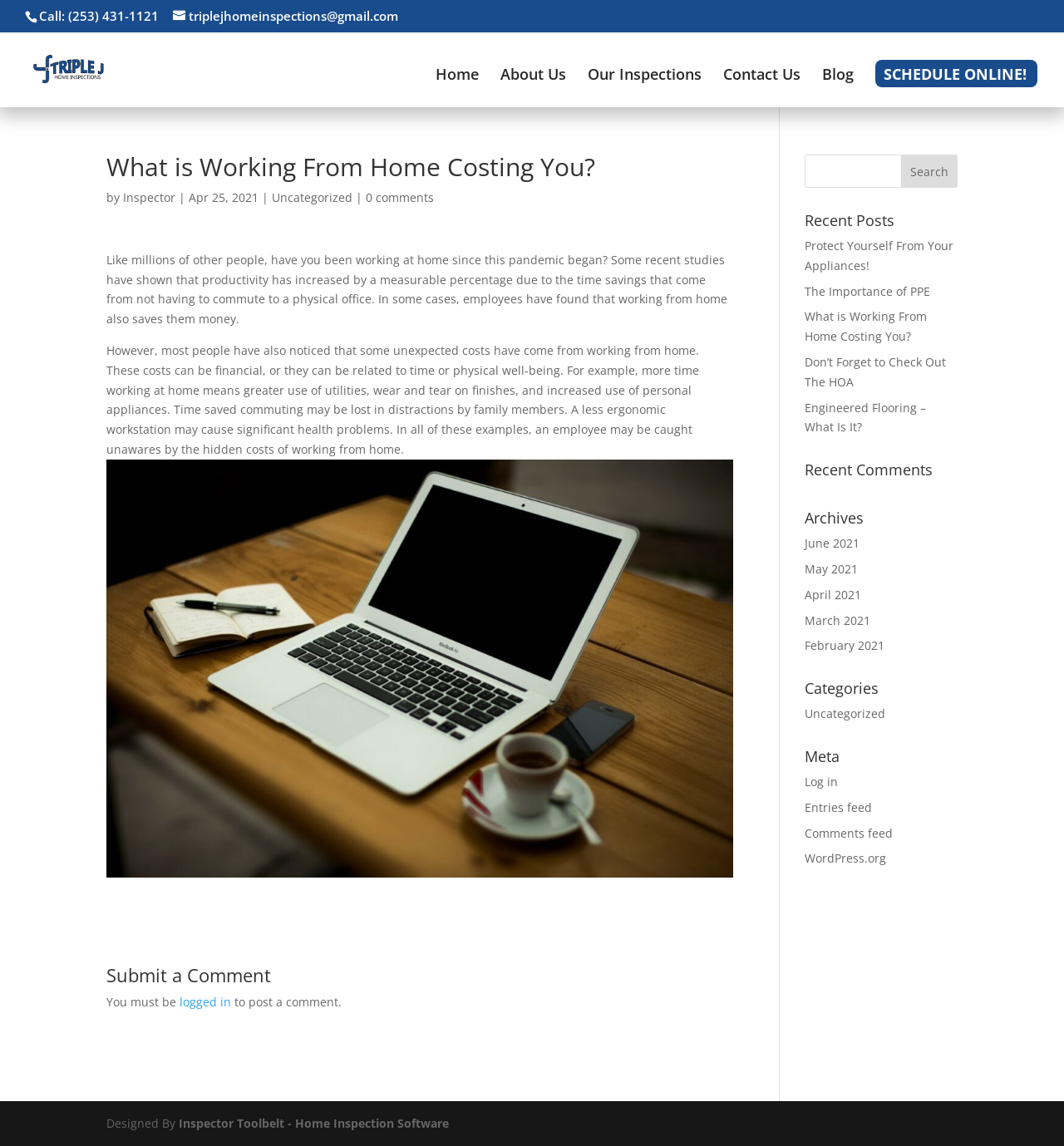Generate a detailed explanation of the webpage's features and information.

This webpage is about Triple J Home Inspections, with a focus on the costs of working from home during the pandemic. At the top, there is a navigation menu with links to "Home", "About Us", "Our Inspections", "Contact Us", "Blog", and "SCHEDULE ONLINE!". Below this, there is a prominent article with a heading "What is Working From Home Costing You?" and a subheading with the author's name and date. The article discusses the benefits and hidden costs of working from home, including increased productivity, time savings, and financial costs.

To the right of the article, there is a search bar with a "Search" button. Below this, there are sections for "Recent Posts", "Recent Comments", "Archives", "Categories", and "Meta", each with links to related content. At the very bottom, there is a footer with a "Designed By" credit and a link to "Inspector Toolbelt - Home Inspection Software".

On the top left, there are contact links, including a phone number, email address, and a link to the company's name, which also has an associated image.